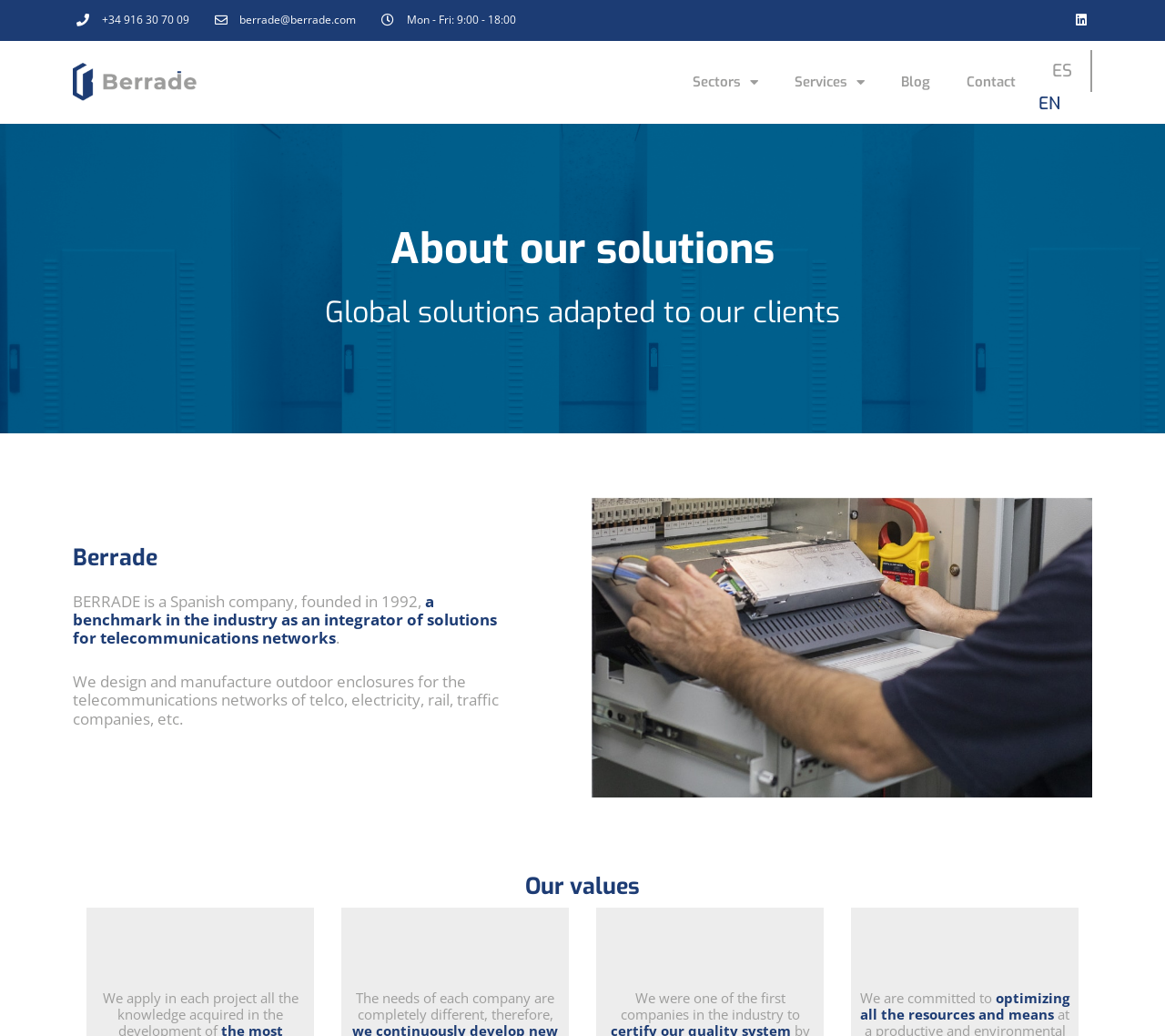What is the working hours of Berrade?
Make sure to answer the question with a detailed and comprehensive explanation.

I found the working hours by looking at the static text element with the bounding box coordinates [0.349, 0.012, 0.443, 0.027] which contains the working hours Mon - Fri: 9:00 - 18:00.